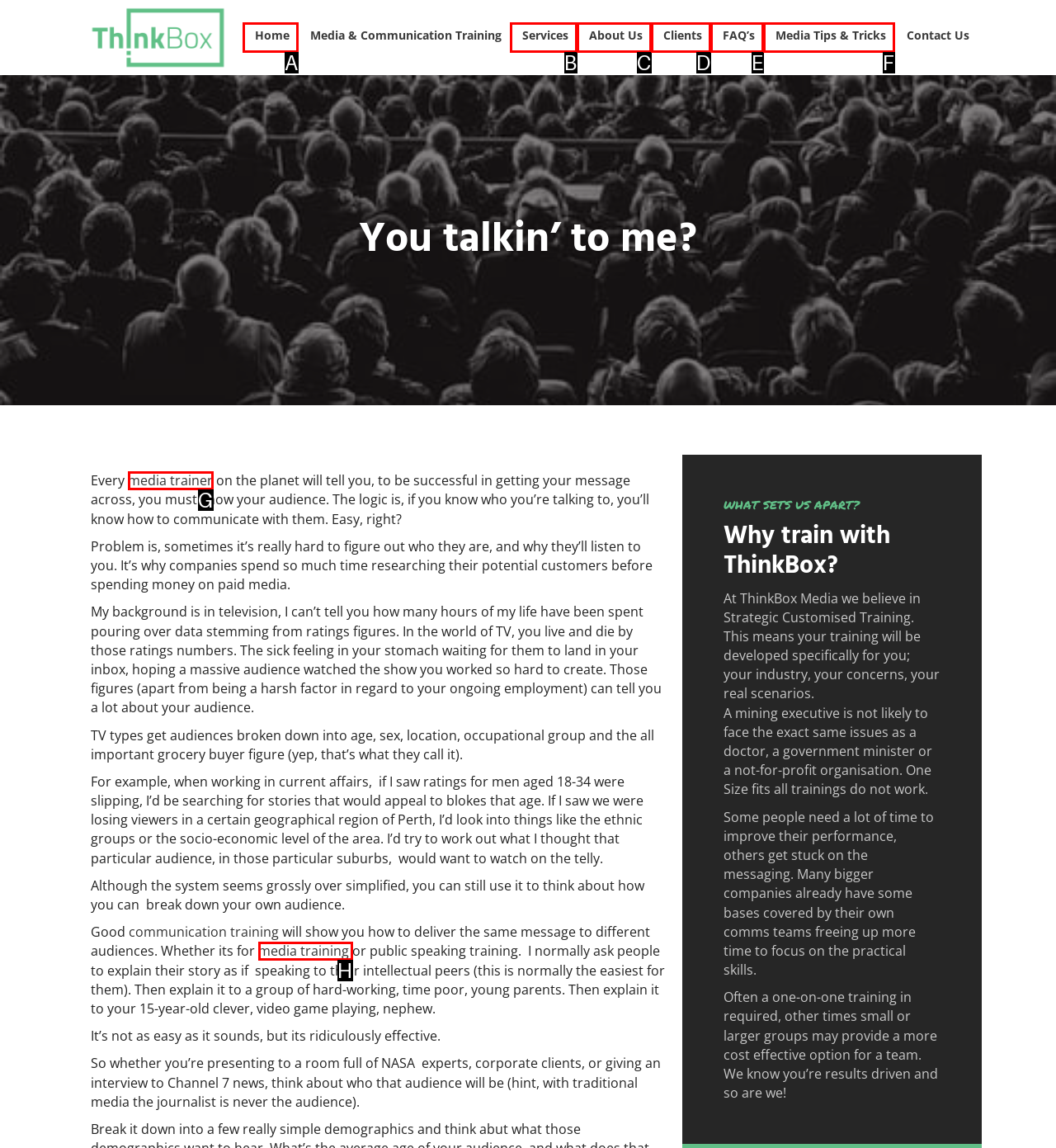From the given choices, indicate the option that best matches: About Us
State the letter of the chosen option directly.

C